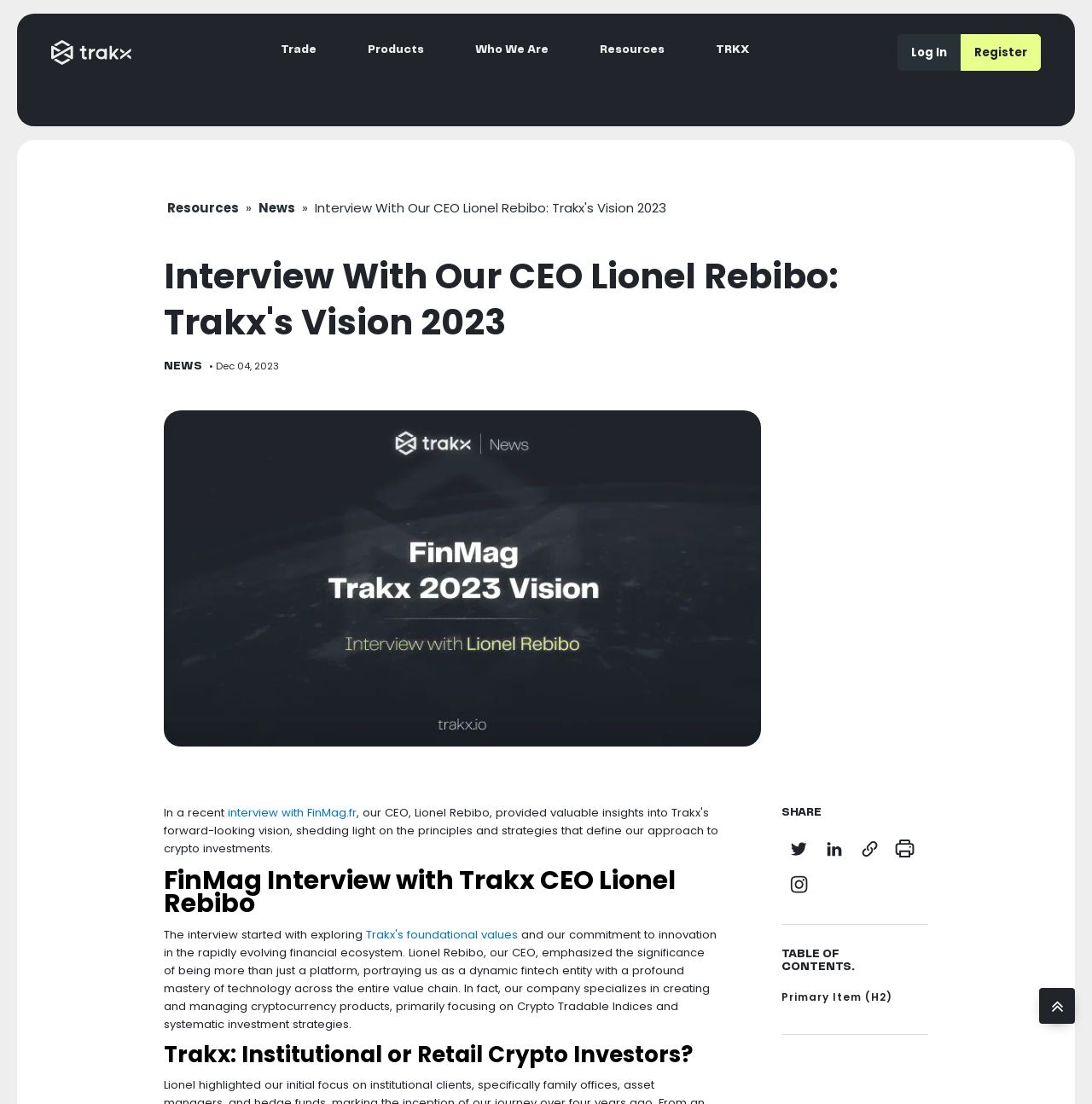What is the name of the CEO being interviewed?
Please respond to the question with as much detail as possible.

The answer can be found in the heading 'Interview With Our CEO Lionel Rebibo: Trakx's Vision 2023' and also in the text 'FinMag Interview with Trakx CEO Lionel Rebibo'.